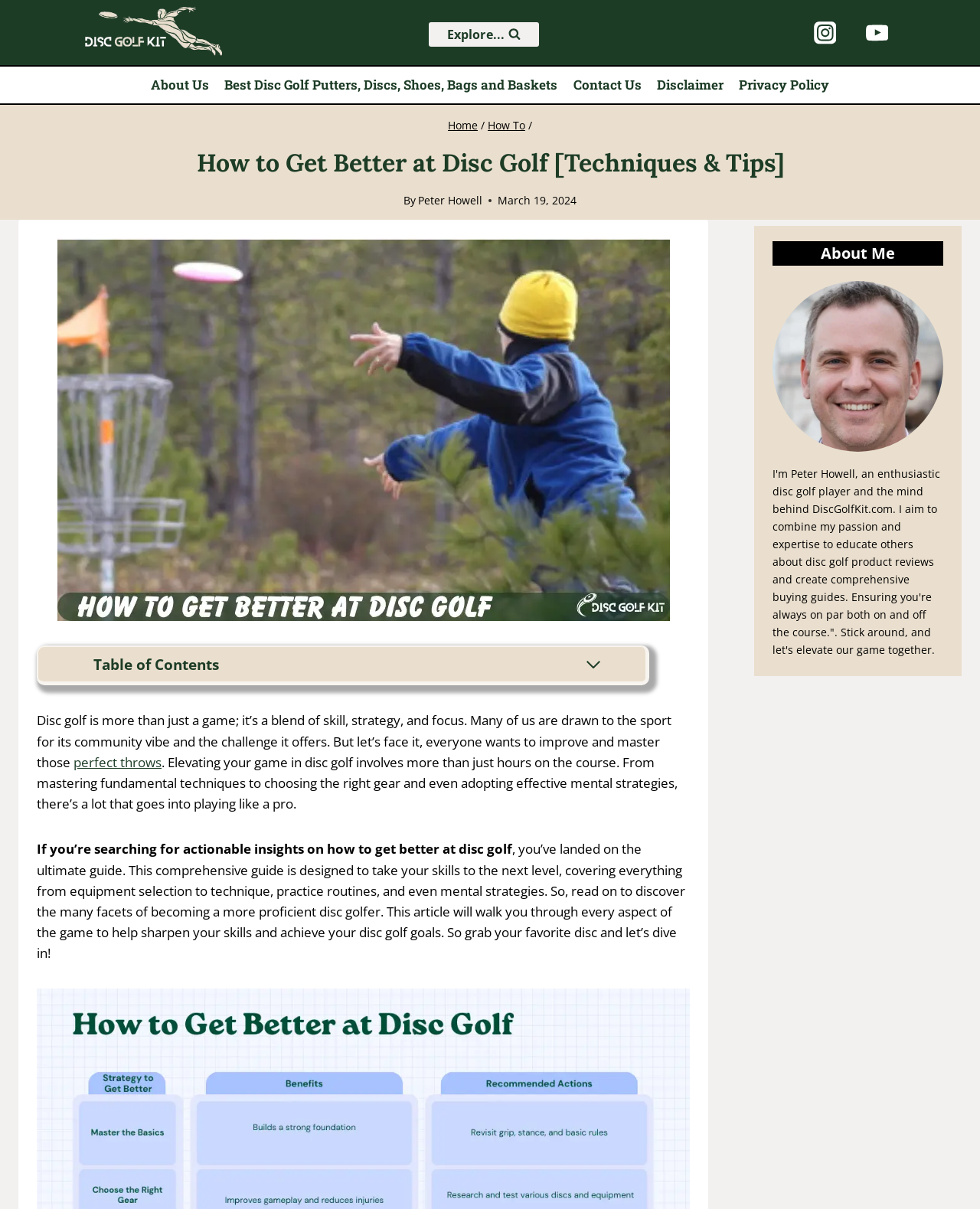Given the element description Instagram, identify the bounding box coordinates for the UI element on the webpage screenshot. The format should be (top-left x, top-left y, bottom-right x, bottom-right y), with values between 0 and 1.

[0.819, 0.009, 0.865, 0.046]